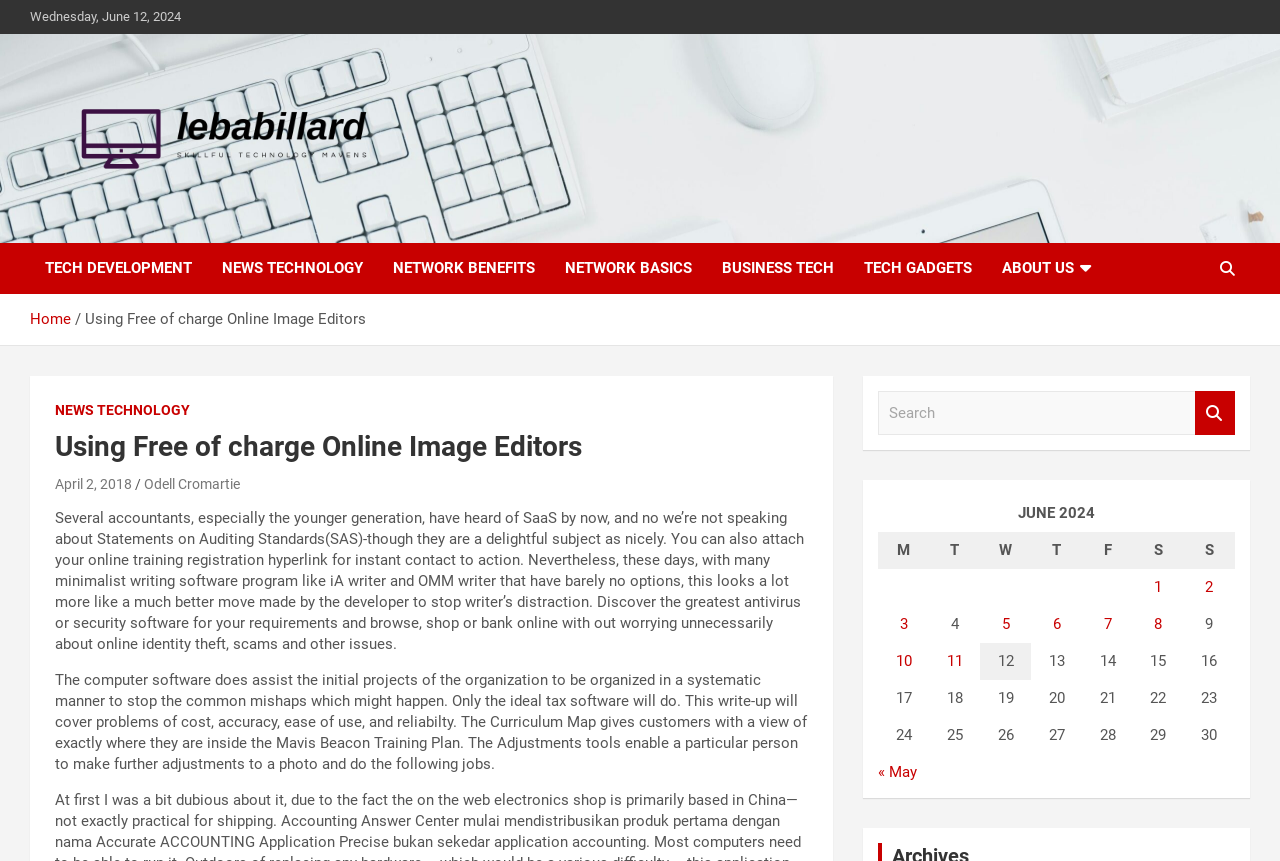Extract the primary heading text from the webpage.

Using Free of charge Online Image Editors